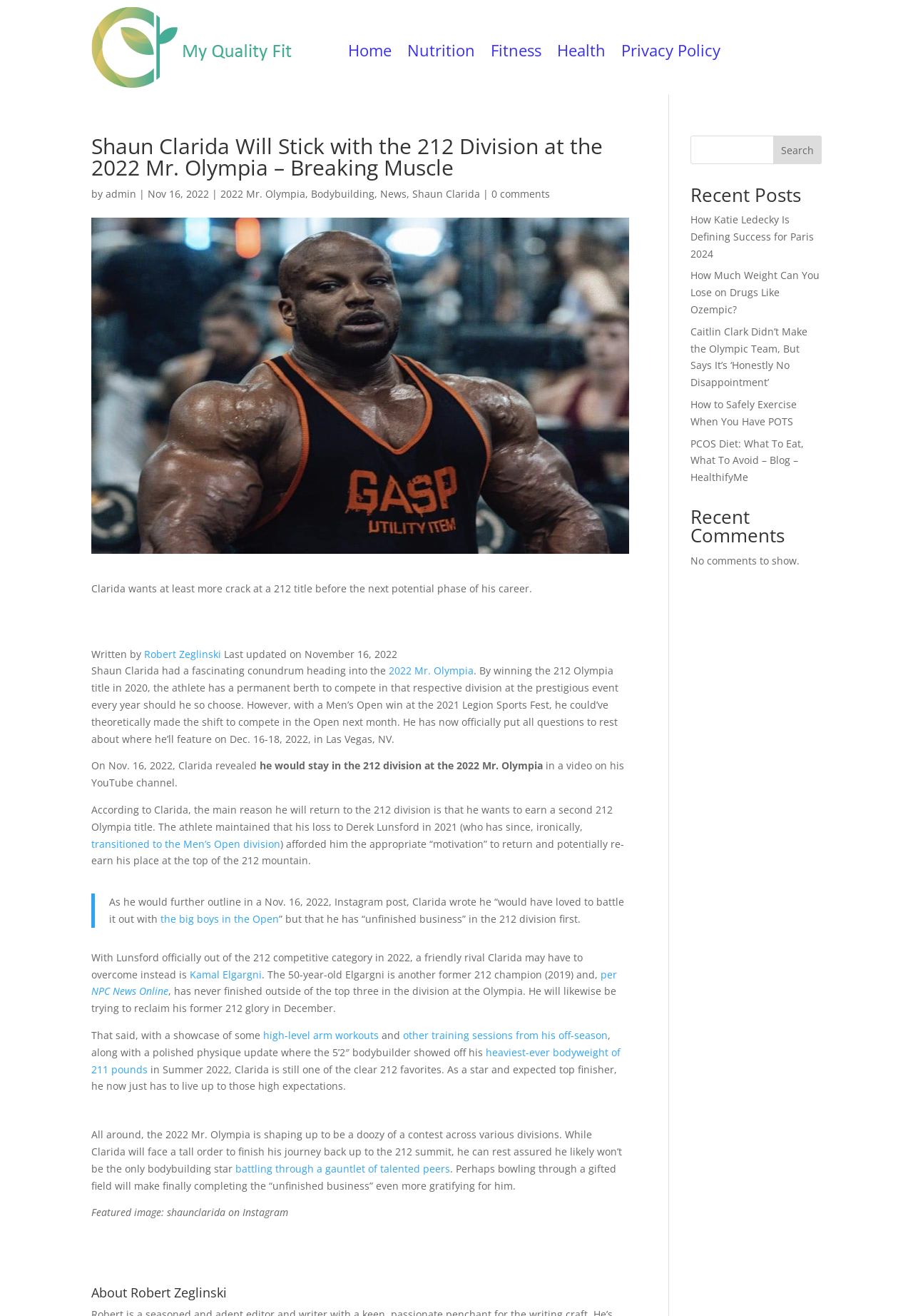Based on the element description: "Fitness", identify the bounding box coordinates for this UI element. The coordinates must be four float numbers between 0 and 1, listed as [left, top, right, bottom].

[0.538, 0.034, 0.593, 0.046]